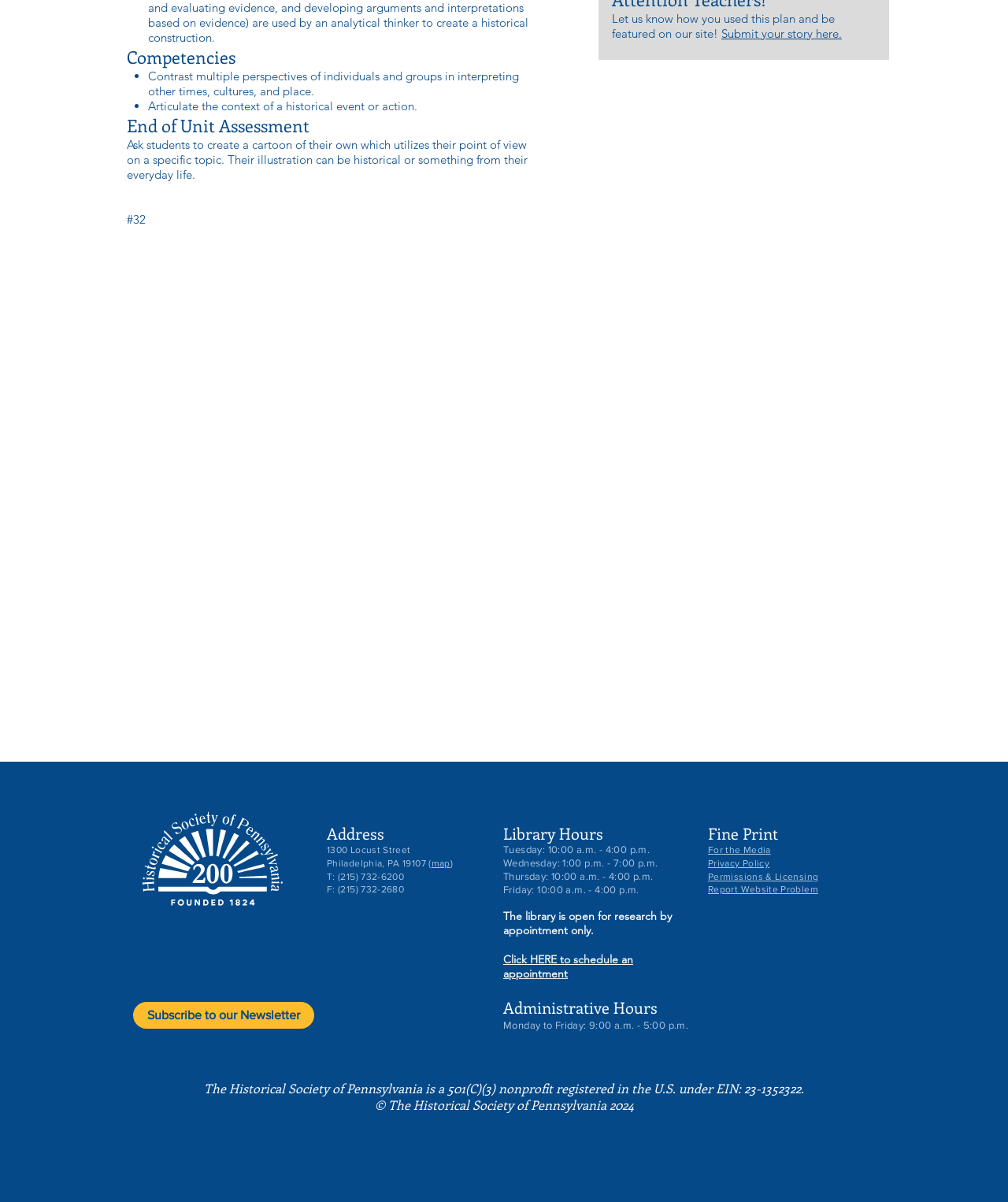Given the content of the image, can you provide a detailed answer to the question?
What type of organization is the Historical Society of Pennsylvania?

The type of organization is mentioned at the bottom of the webpage, which states that the Historical Society of Pennsylvania is a 501(C)(3) nonprofit registered in the U.S. under EIN: 23-1352322.